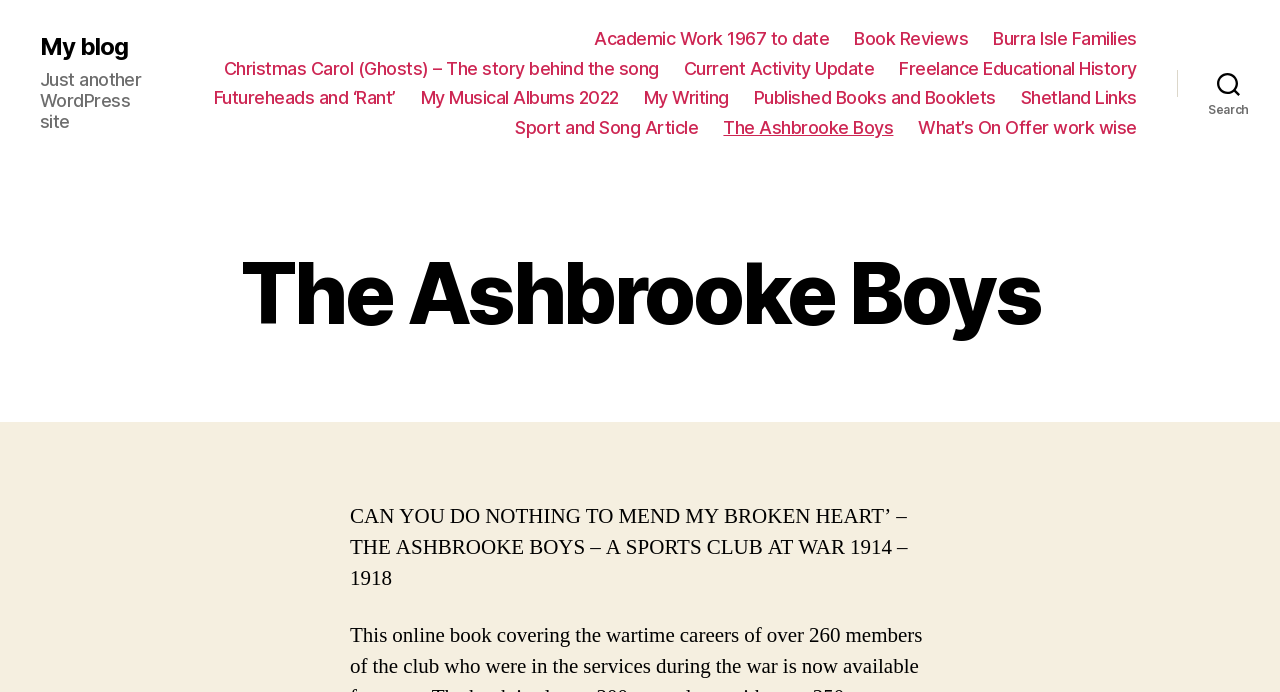Please find the bounding box coordinates of the element that must be clicked to perform the given instruction: "visit The Ashbrooke Boys". The coordinates should be four float numbers from 0 to 1, i.e., [left, top, right, bottom].

[0.565, 0.169, 0.698, 0.2]